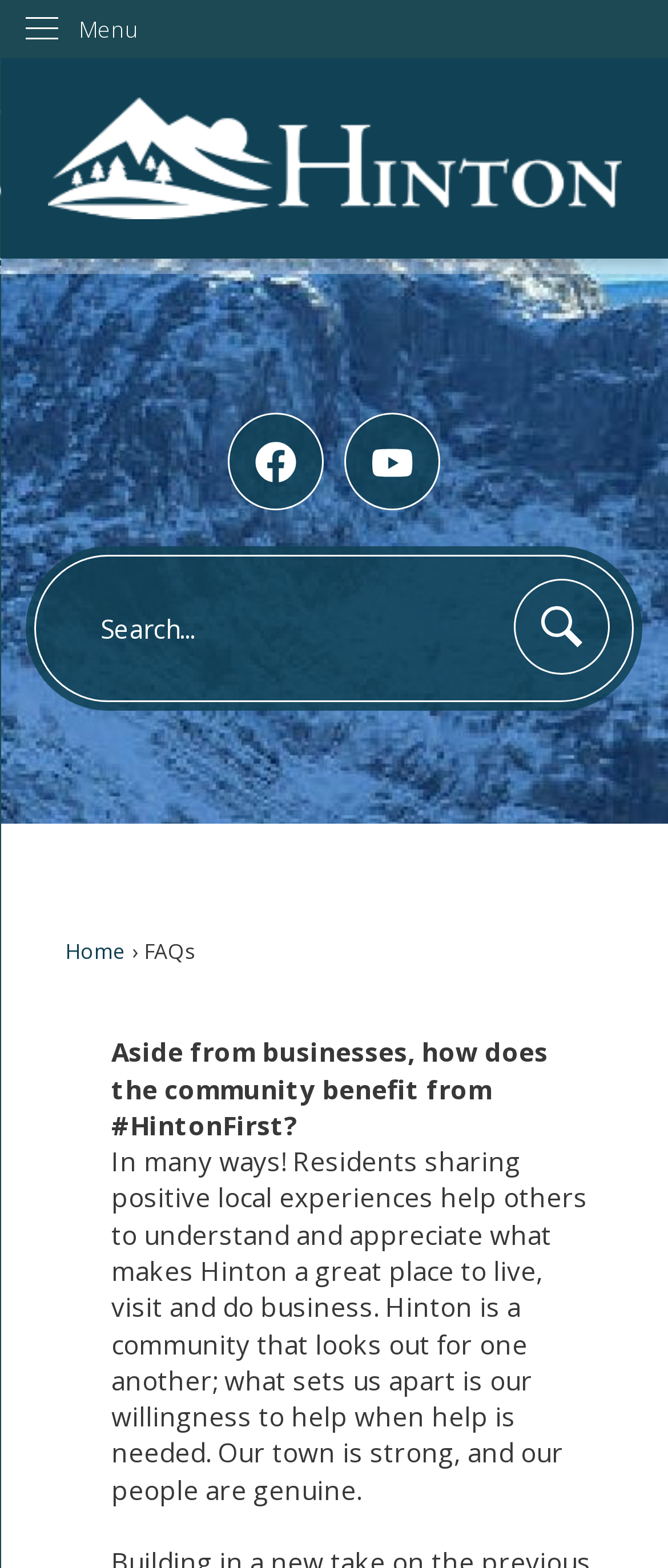Please identify the bounding box coordinates of the element that needs to be clicked to perform the following instruction: "Click on Home".

None